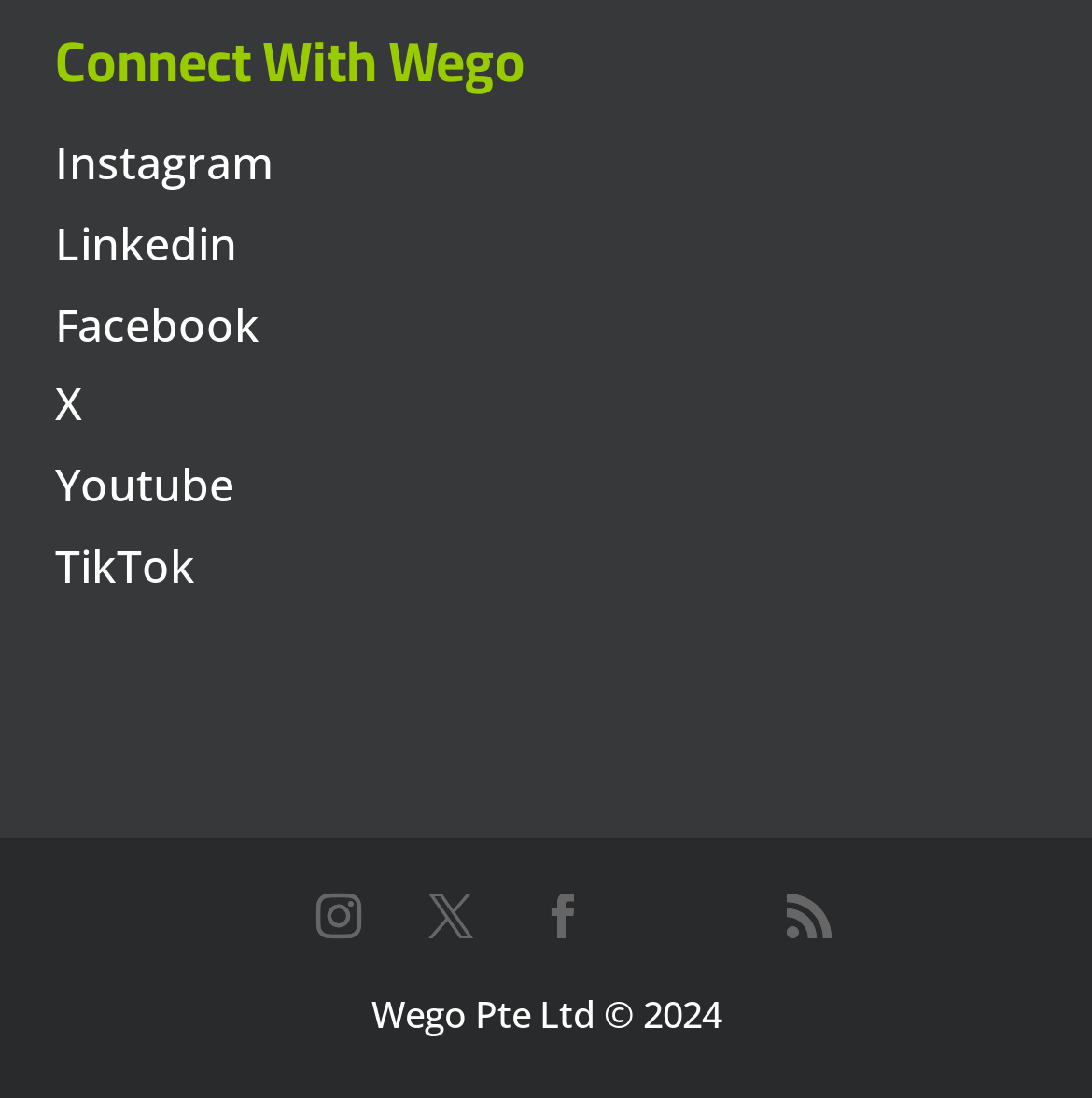Please identify the bounding box coordinates of the area that needs to be clicked to follow this instruction: "Visit Wego's Facebook page".

[0.05, 0.267, 0.237, 0.323]